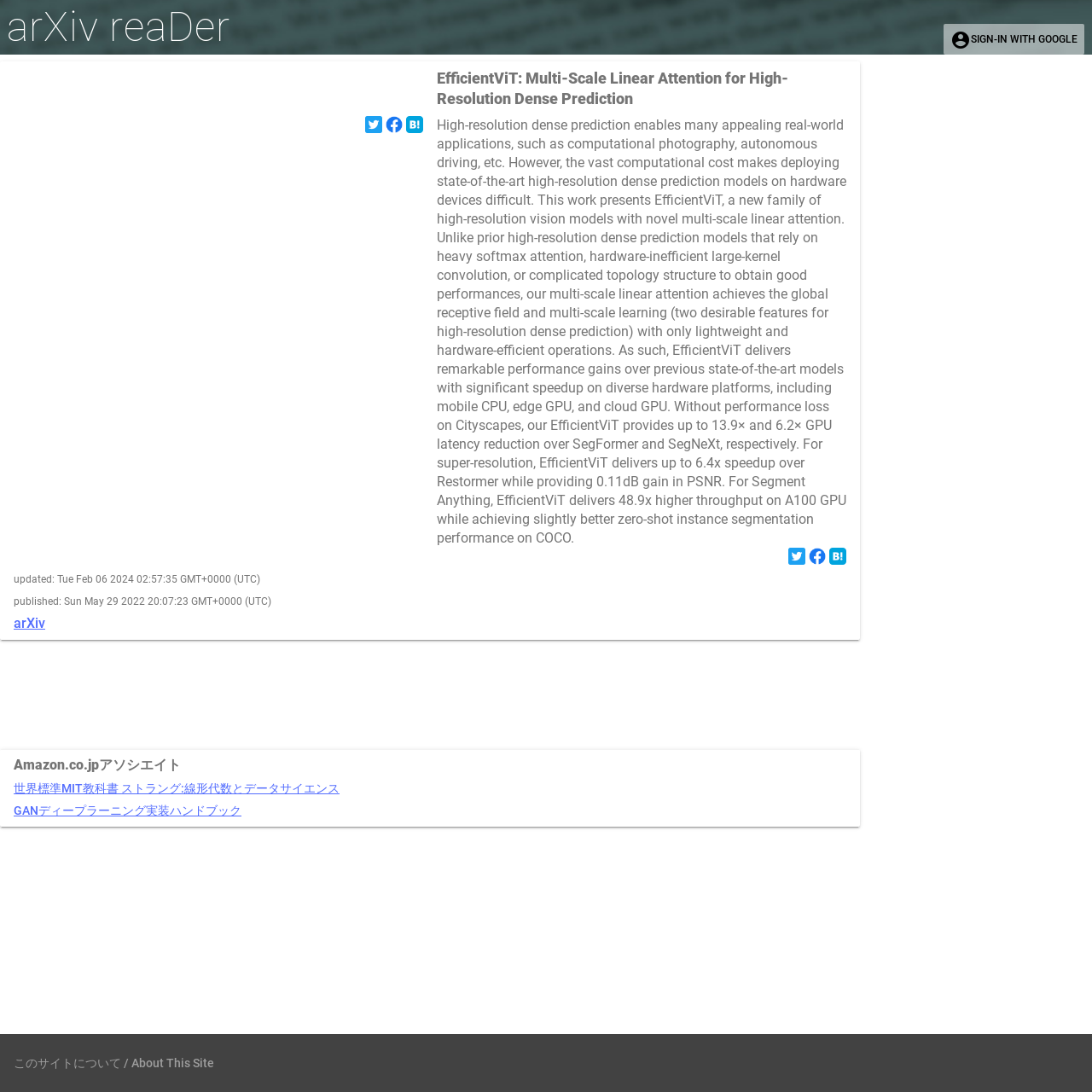Please look at the image and answer the question with a detailed explanation: What is the link to the arXiv website?

I found the link to the arXiv website by looking at the link element with the text 'arXiv' which is located at the top of the webpage.